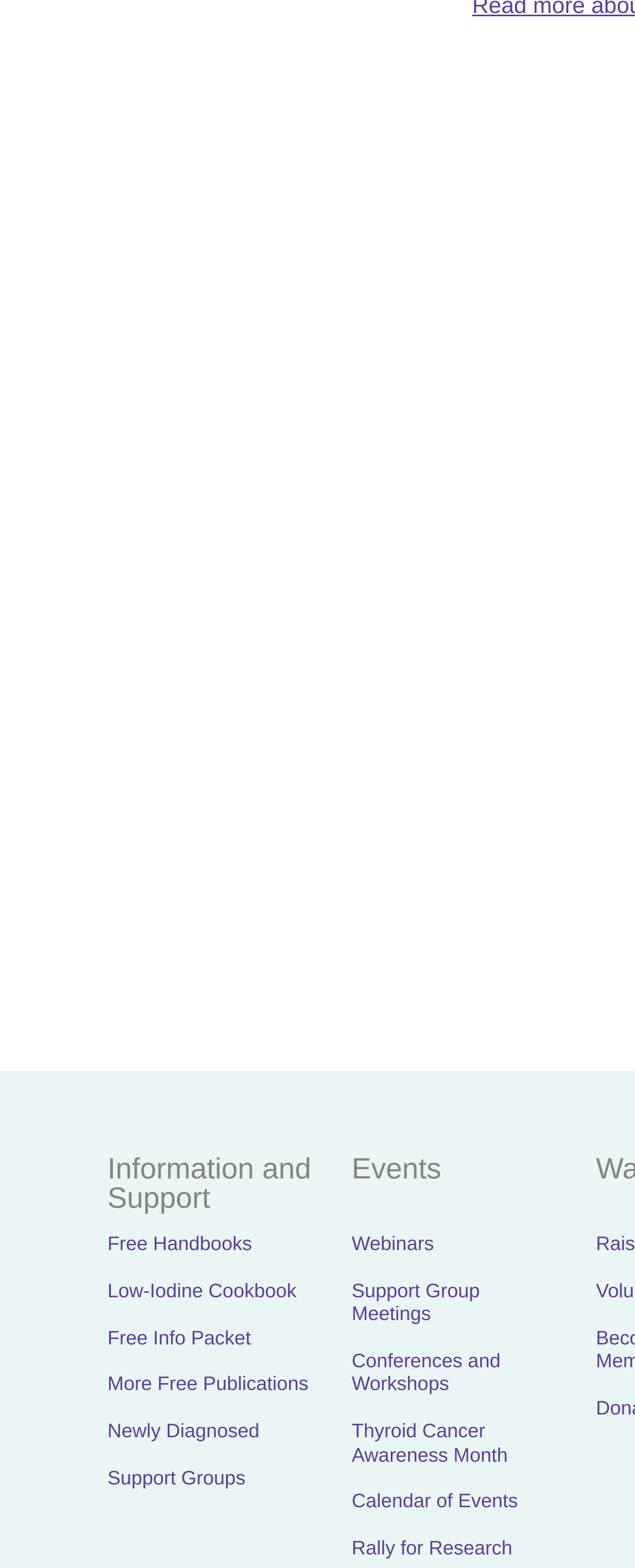What is the main category of information provided?
Offer a detailed and exhaustive answer to the question.

The main category of information provided on this webpage is 'Information and Support', which is indicated by the StaticText element with the text 'Information and Support' at the top of the page.